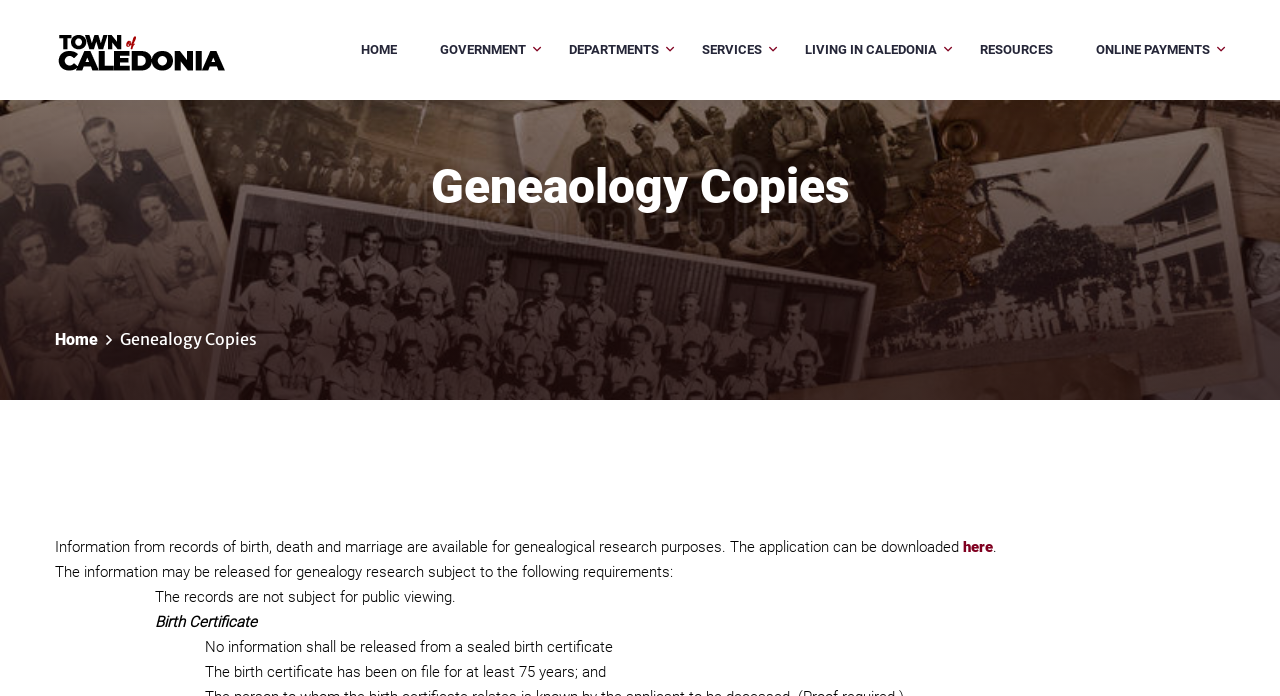Give a comprehensive overview of the webpage, including key elements.

The webpage is about Genealogy Copies in the Town of Caledonia. At the top left, there is a logo image with a link to it. Below the logo, there is a horizontal navigation menu with 7 links: HOME, GOVERNMENT, DEPARTMENTS, SERVICES, LIVING IN CALEDONIA, RESOURCES, and ONLINE PAYMENTS. 

On the left side, there is a heading "Geneaology Copies" followed by a link to "Home" and a static text "Genealogy Copies". Below these elements, there is a static text describing the purpose of the webpage, which is to provide information from records of birth, death, and marriage for genealogical research purposes. 

A downloadable application is mentioned, and a link to download it is provided. The webpage also lists the requirements for releasing the information, including that the records are not subject to public viewing. 

There are three specific points mentioned: the first is about birth certificates, stating that no information shall be released from a sealed birth certificate. The second point is that the birth certificate has been on file for at least 75 years.